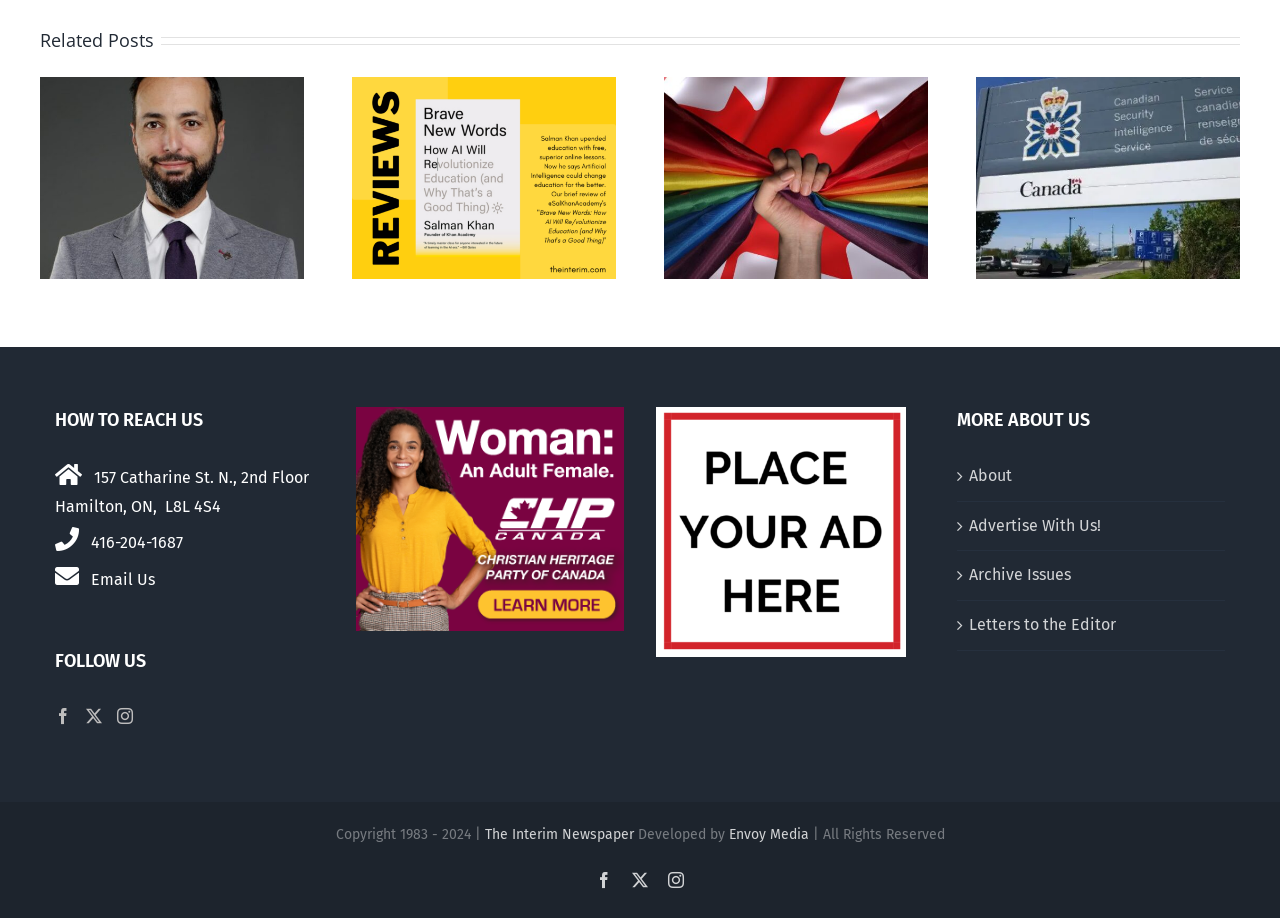Determine the bounding box for the UI element described here: "Gallery".

[0.664, 0.108, 0.693, 0.147]